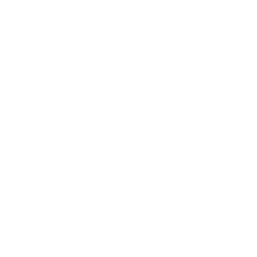Elaborate on the elements present in the image.

The image depicts the "X-Men: The Animated Series - Rogue 1/6 Scale Figure," showcasing a highly detailed representation of the character Rogue from the iconic animated series. Known for her powerful abilities and distinctive green and yellow costume, this figure captures her dynamic pose and intricate design, highlighting features like her signature gloves and styled hair. This collectible is ideal for fans and collectors alike, celebrating a beloved character from the Marvel Universe. The item is part of a limited series, emphasizing its appeal to those seeking exclusive memorabilia.